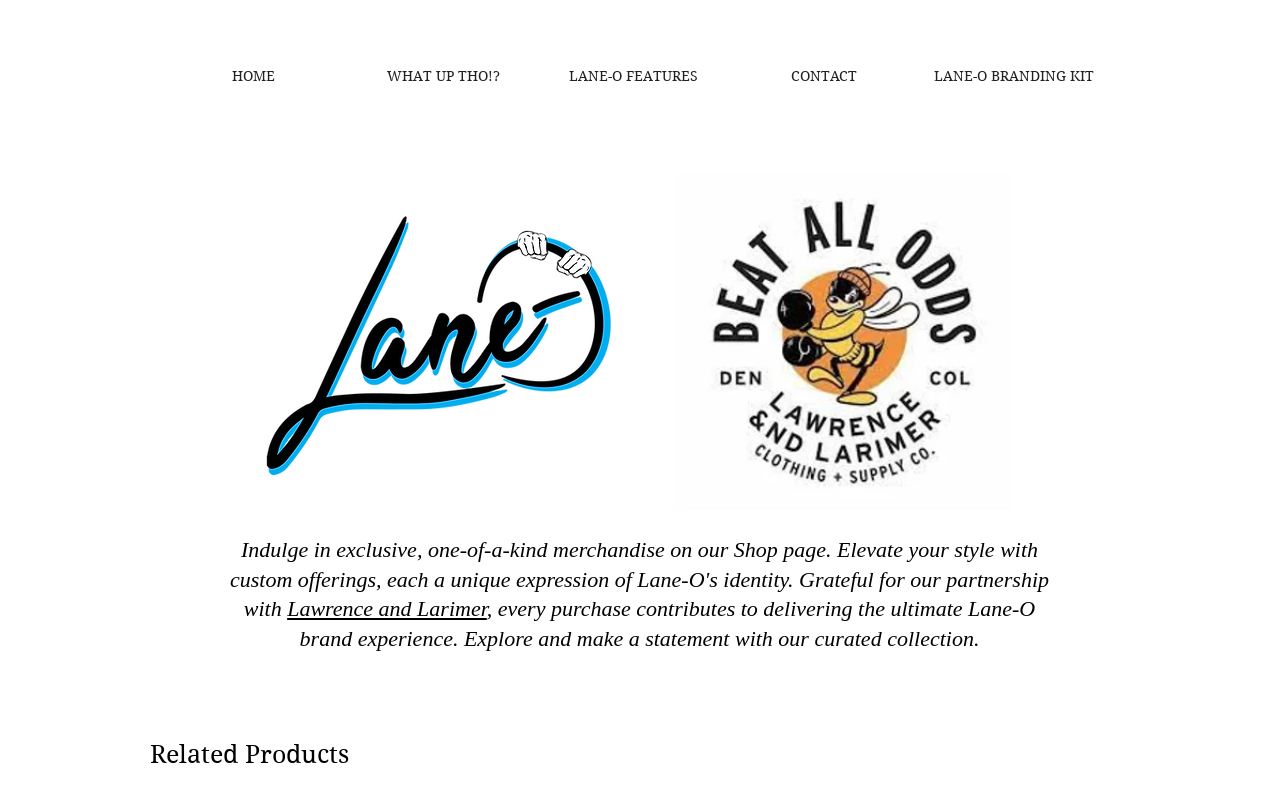Identify the bounding box for the UI element described as: "HOME". Ensure the coordinates are four float numbers between 0 and 1, formatted as [left, top, right, bottom].

[0.124, 0.058, 0.272, 0.134]